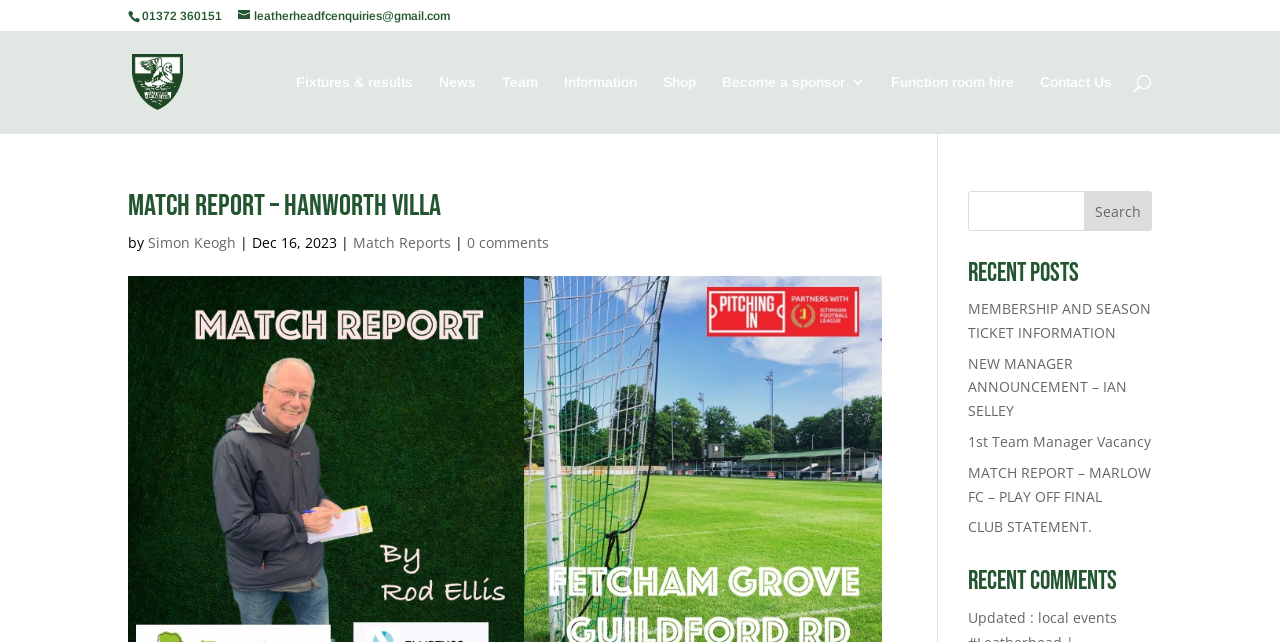Using details from the image, please answer the following question comprehensively:
What are the different sections available on the webpage?

I found the different sections by looking at the link elements at the top of the webpage, which display various sections such as 'Fixtures & results', 'News', 'Team', 'Information', 'Shop', and more.